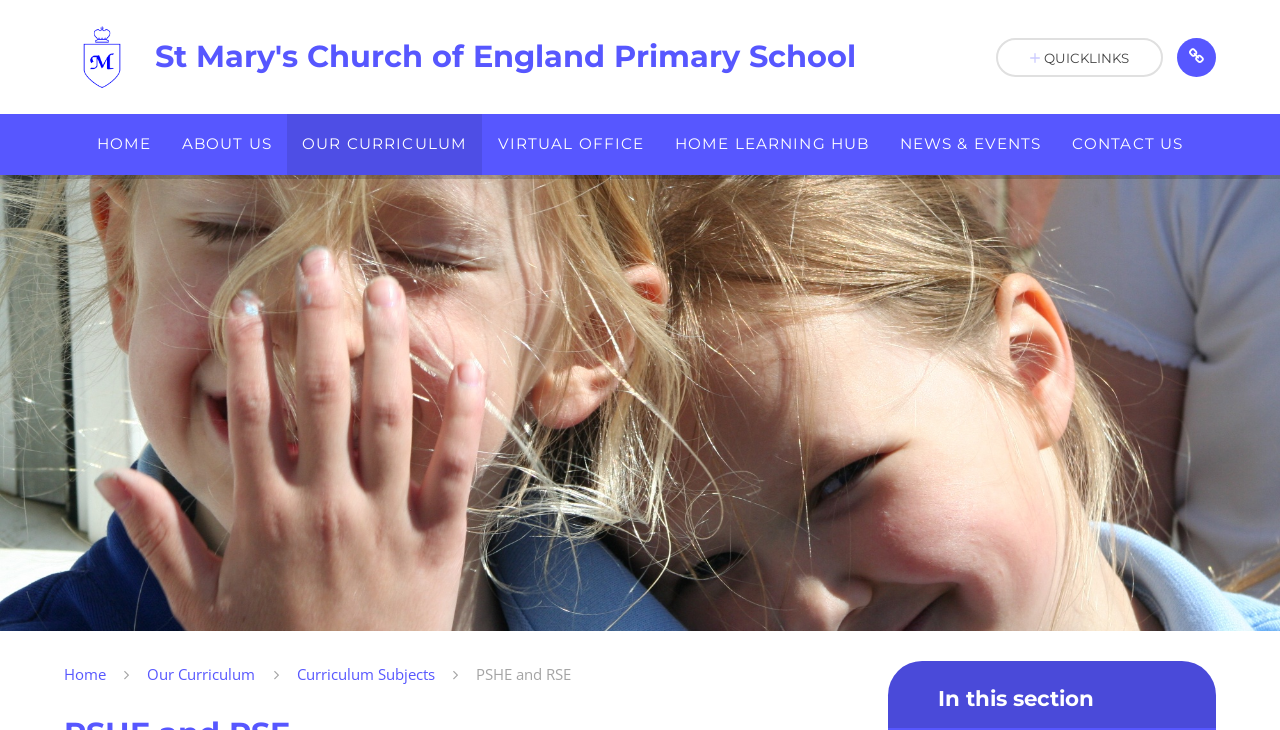Please identify the bounding box coordinates of the clickable area that will fulfill the following instruction: "view news and events". The coordinates should be in the format of four float numbers between 0 and 1, i.e., [left, top, right, bottom].

[0.691, 0.156, 0.826, 0.239]